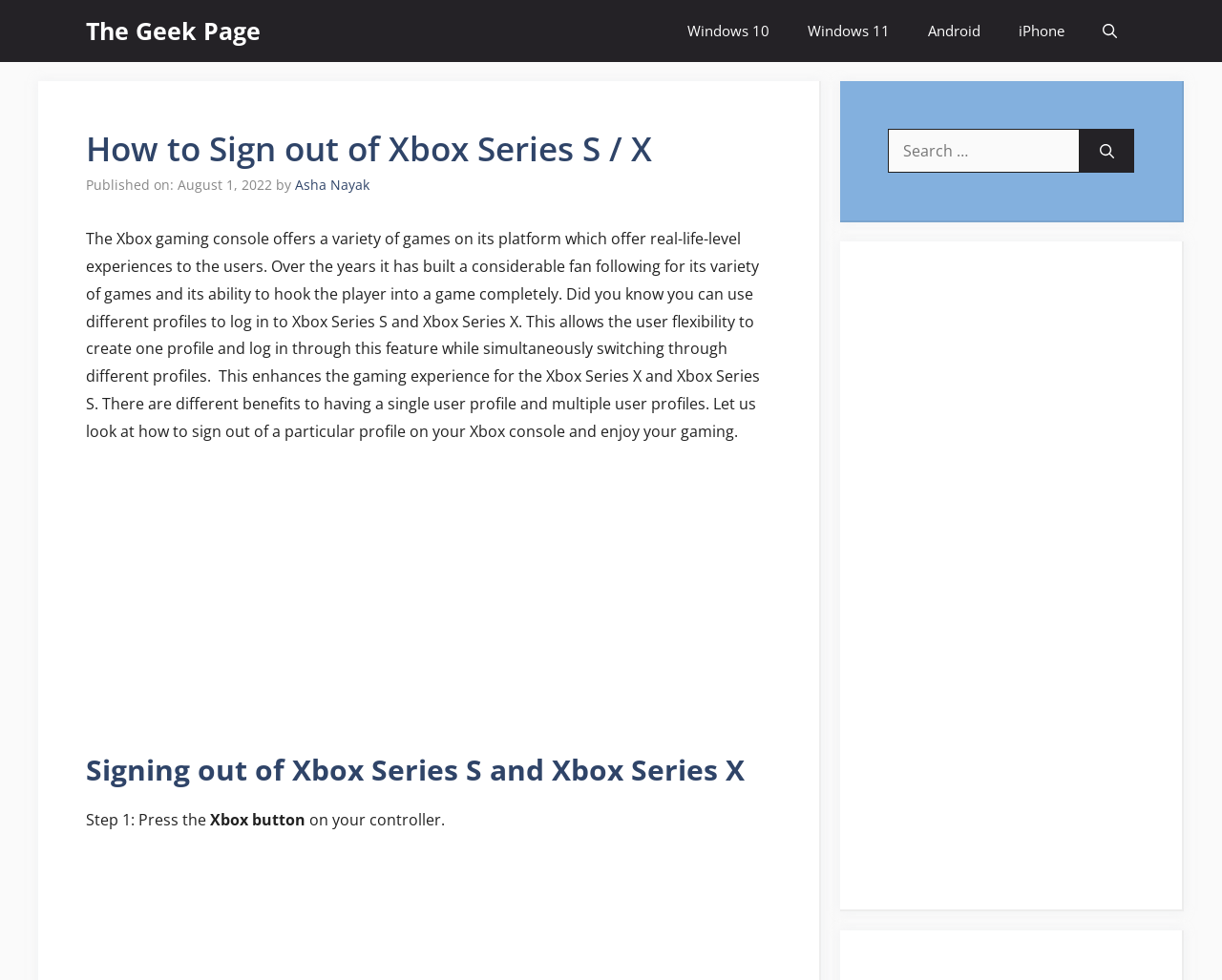Can you show the bounding box coordinates of the region to click on to complete the task described in the instruction: "Click on The Geek Page link"?

[0.07, 0.0, 0.213, 0.063]